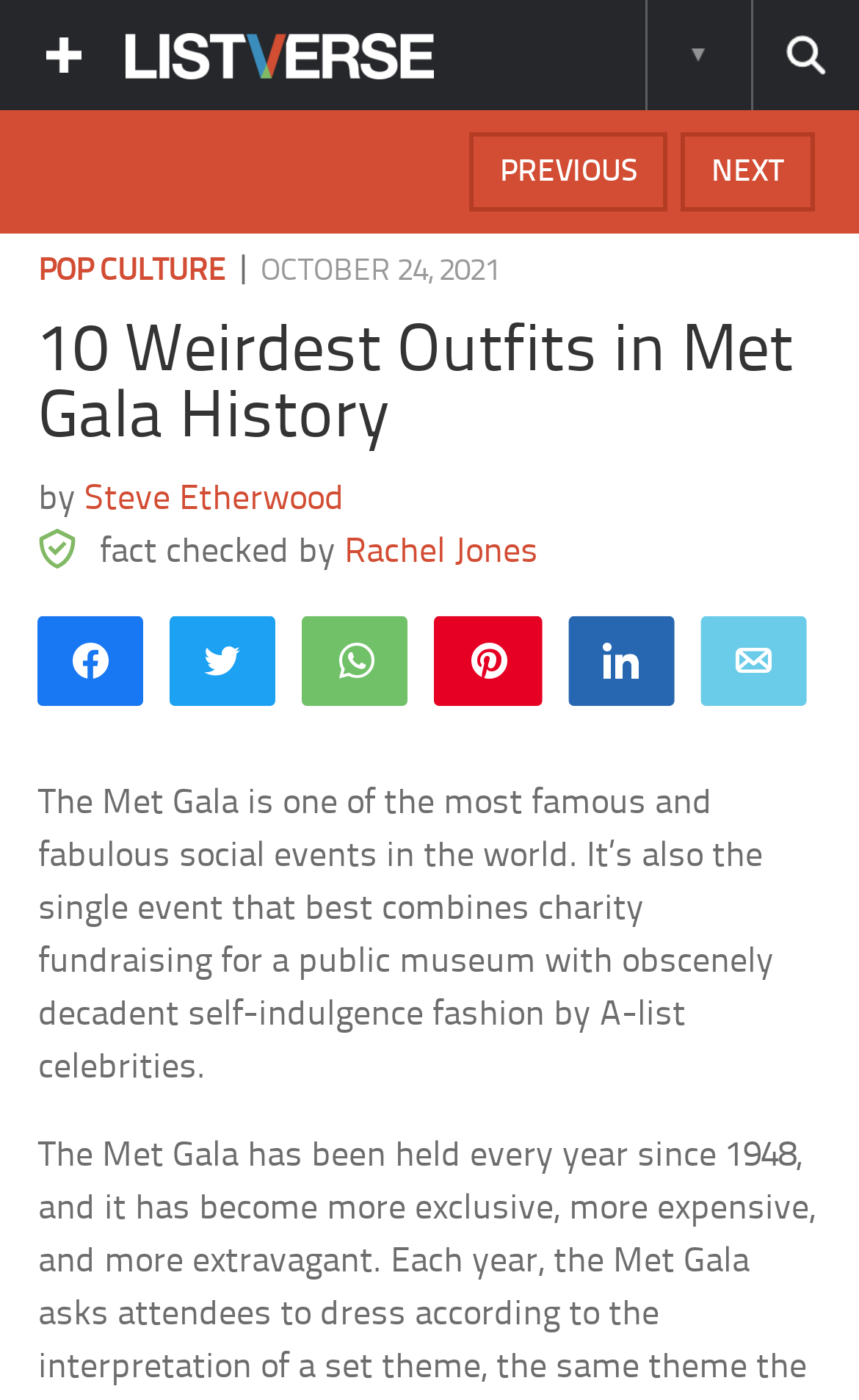Please identify the bounding box coordinates of the element on the webpage that should be clicked to follow this instruction: "Go to NEXT page". The bounding box coordinates should be given as four float numbers between 0 and 1, formatted as [left, top, right, bottom].

[0.792, 0.094, 0.949, 0.15]